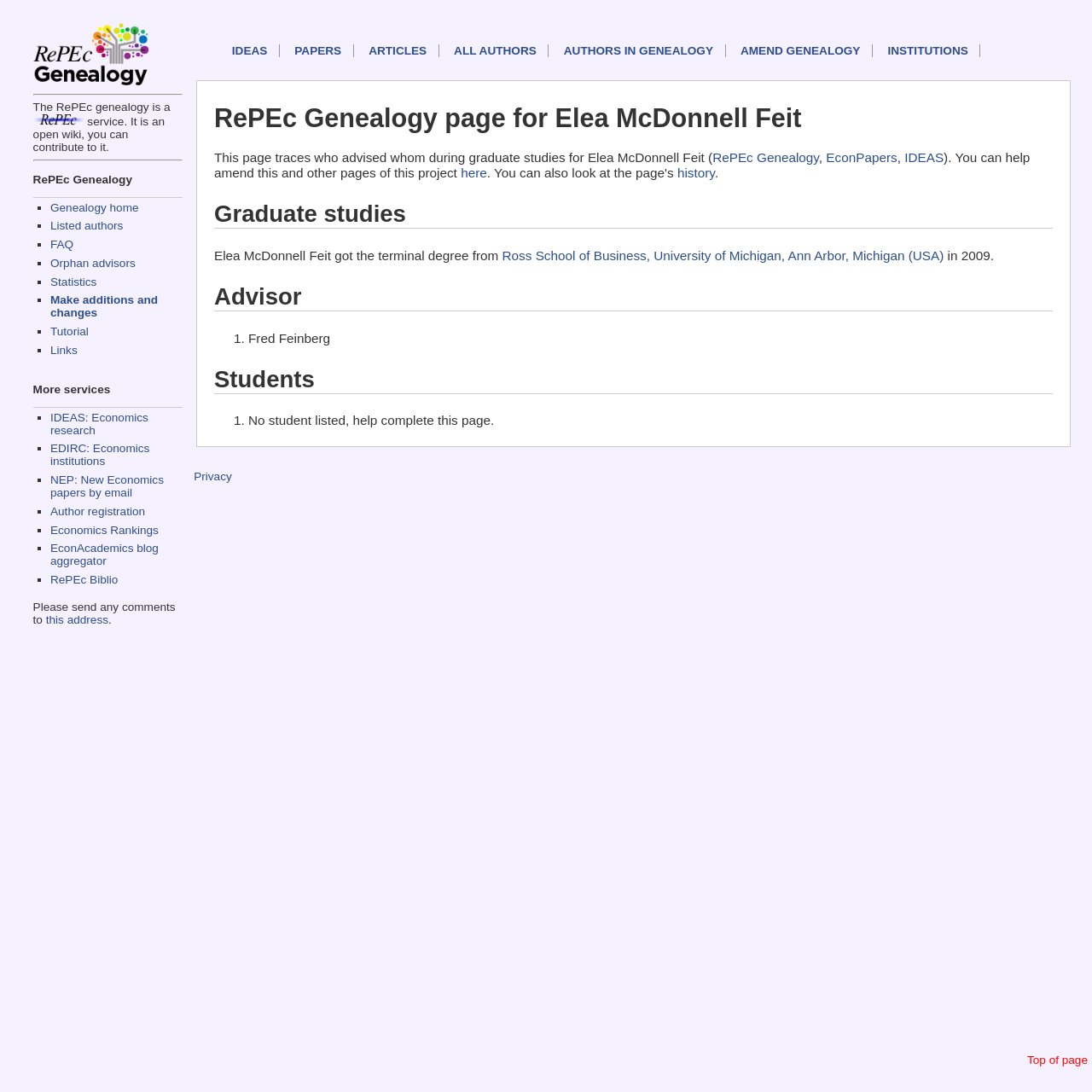Determine the bounding box coordinates of the target area to click to execute the following instruction: "Click Genealogy home."

[0.03, 0.071, 0.143, 0.083]